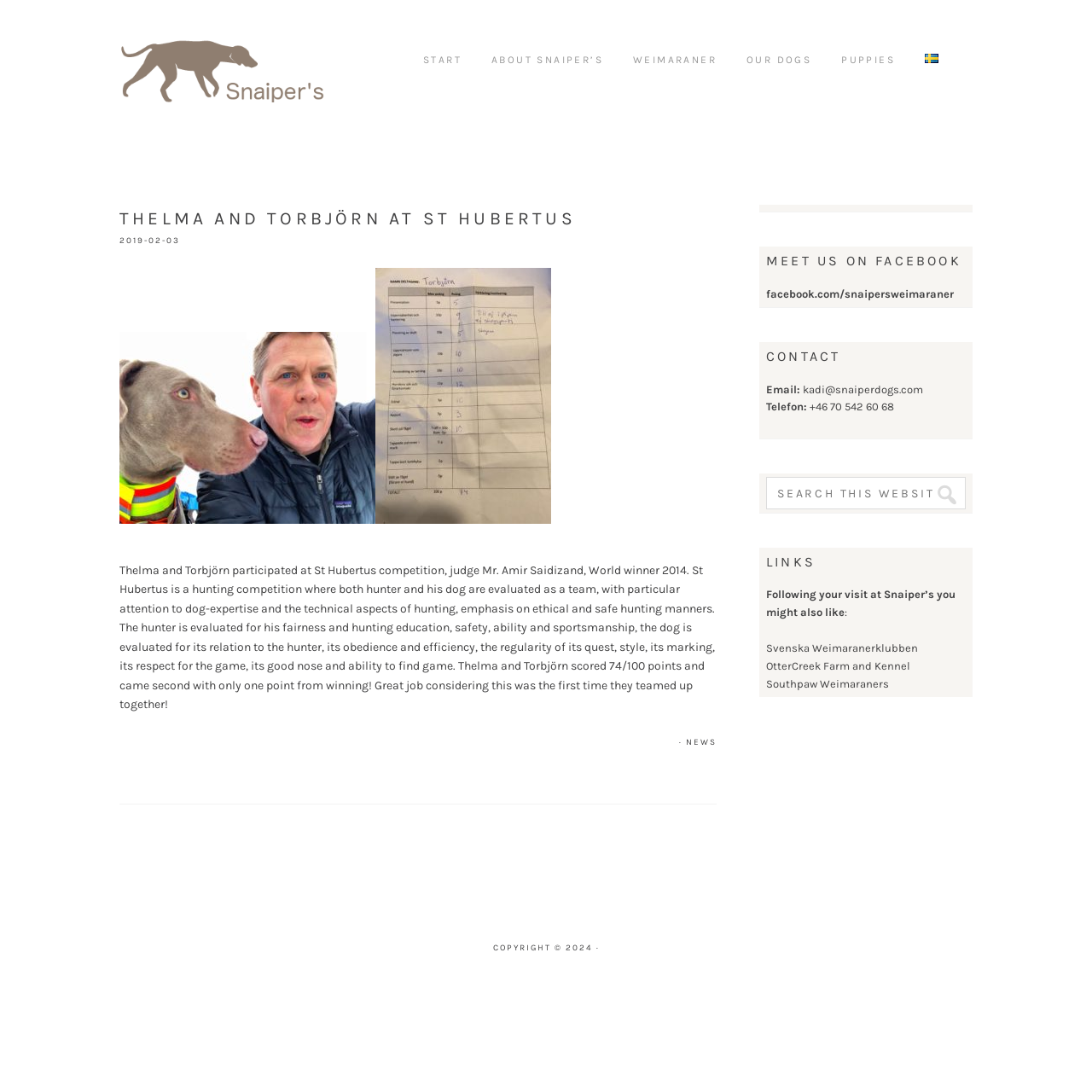Identify the coordinates of the bounding box for the element that must be clicked to accomplish the instruction: "Click on the 'START' link".

[0.387, 0.031, 0.423, 0.078]